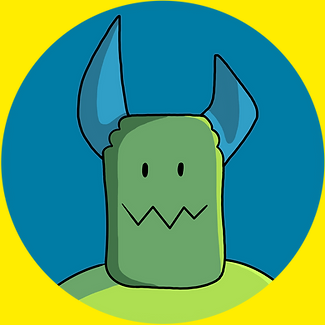Respond with a single word or phrase for the following question: 
How many horns does Morris have?

Two